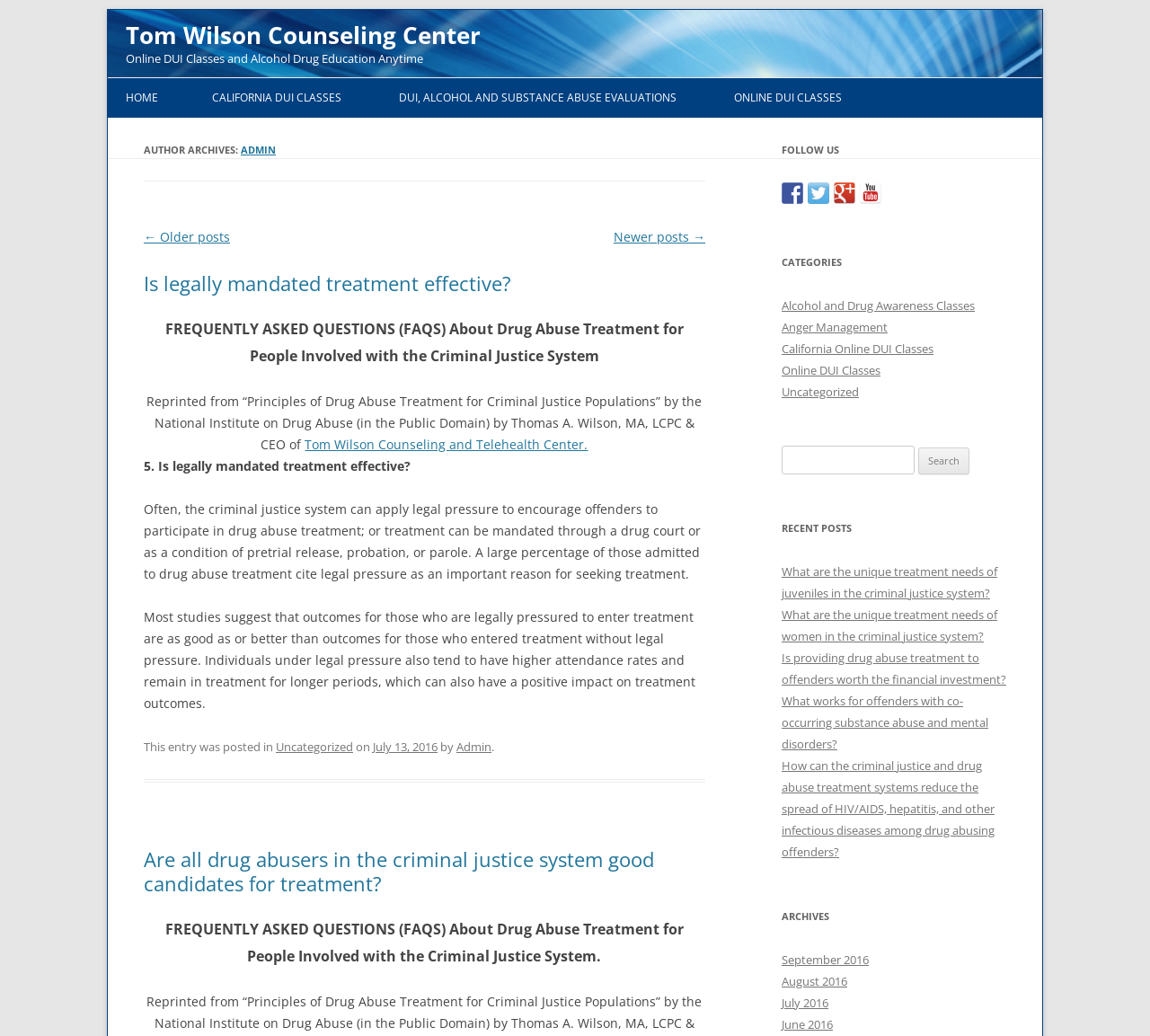Please use the details from the image to answer the following question comprehensively:
What are the categories of articles available on the website?

The categories of articles available on the website can be found in the 'CATEGORIES' section of the webpage, which lists various categories such as Alcohol and Drug Awareness Classes, Anger Management, and more.